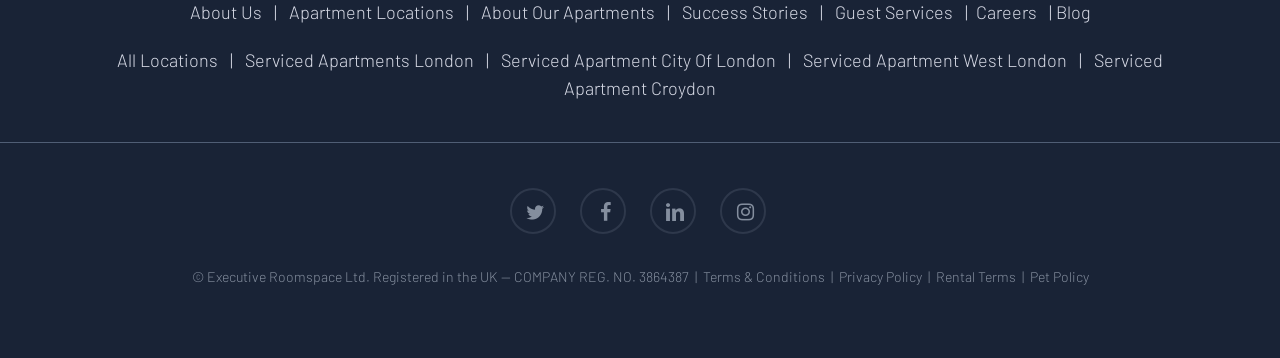Determine the bounding box coordinates for the HTML element mentioned in the following description: "Serviced Apartment City Of London". The coordinates should be a list of four floats ranging from 0 to 1, represented as [left, top, right, bottom].

[0.391, 0.136, 0.606, 0.197]